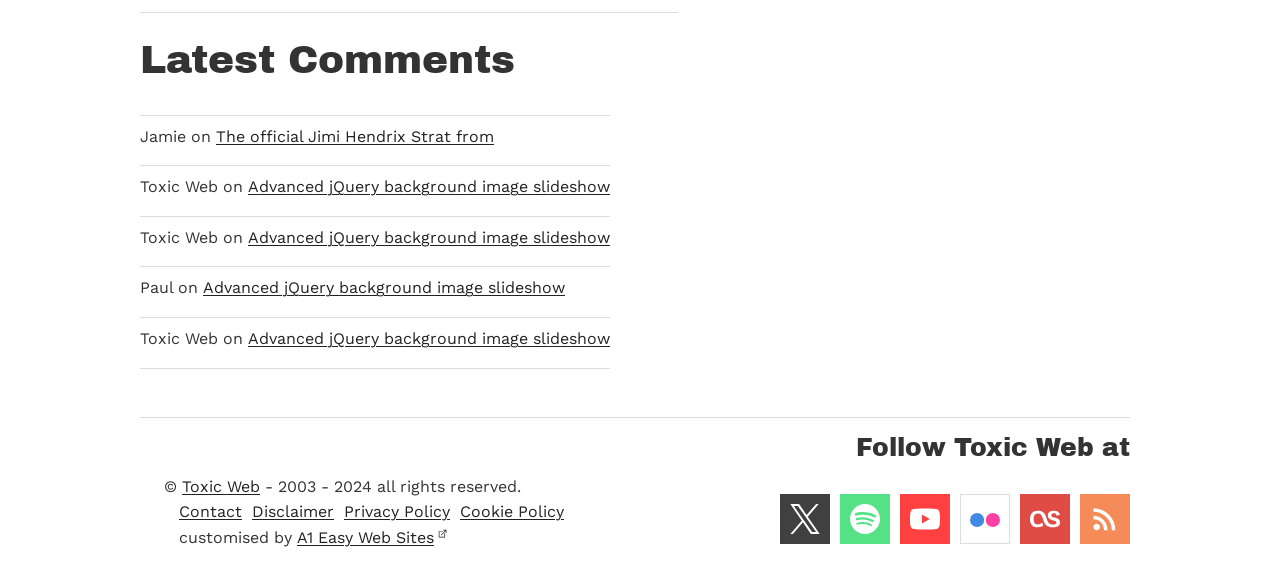Show me the bounding box coordinates of the clickable region to achieve the task as per the instruction: "Contact the website administrator".

[0.14, 0.875, 0.189, 0.908]